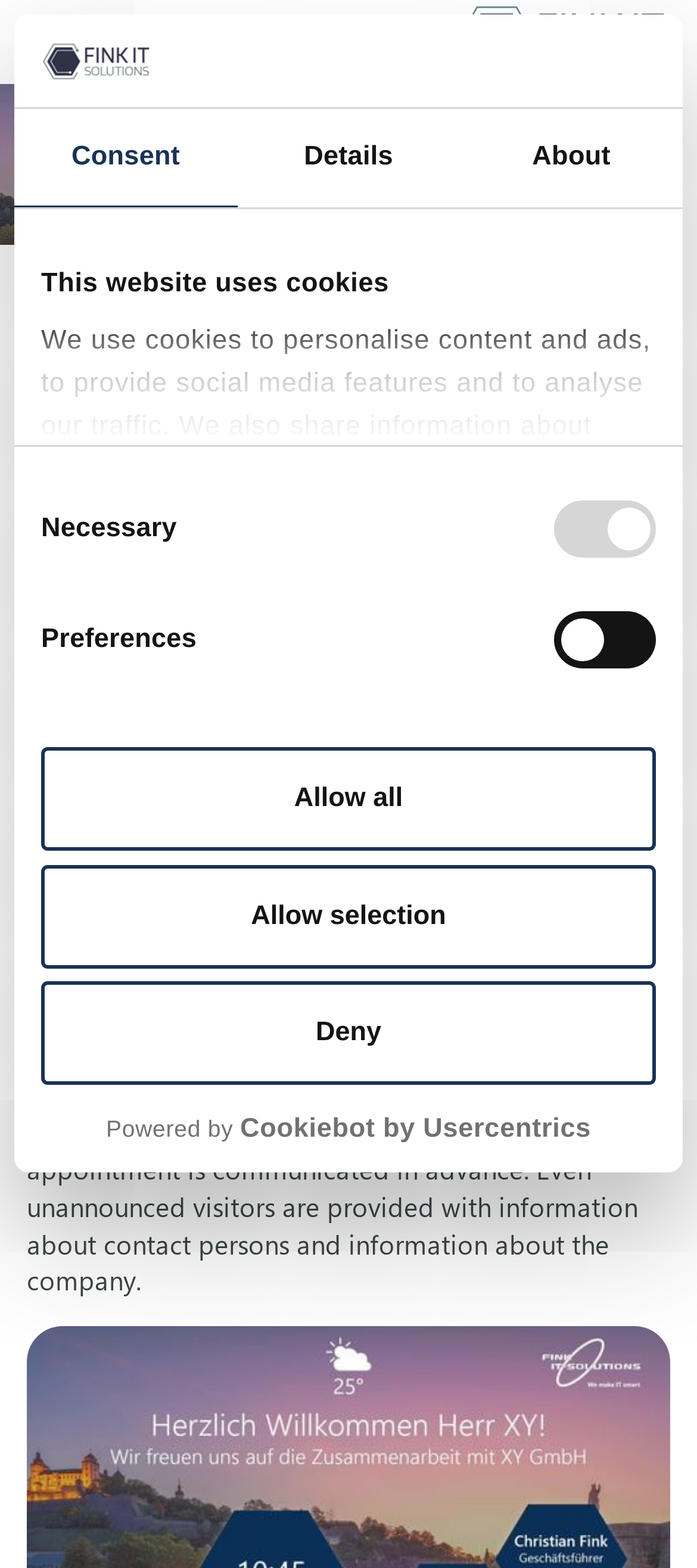How many buttons are there in the consent section?
Using the image, provide a concise answer in one word or a short phrase.

Three